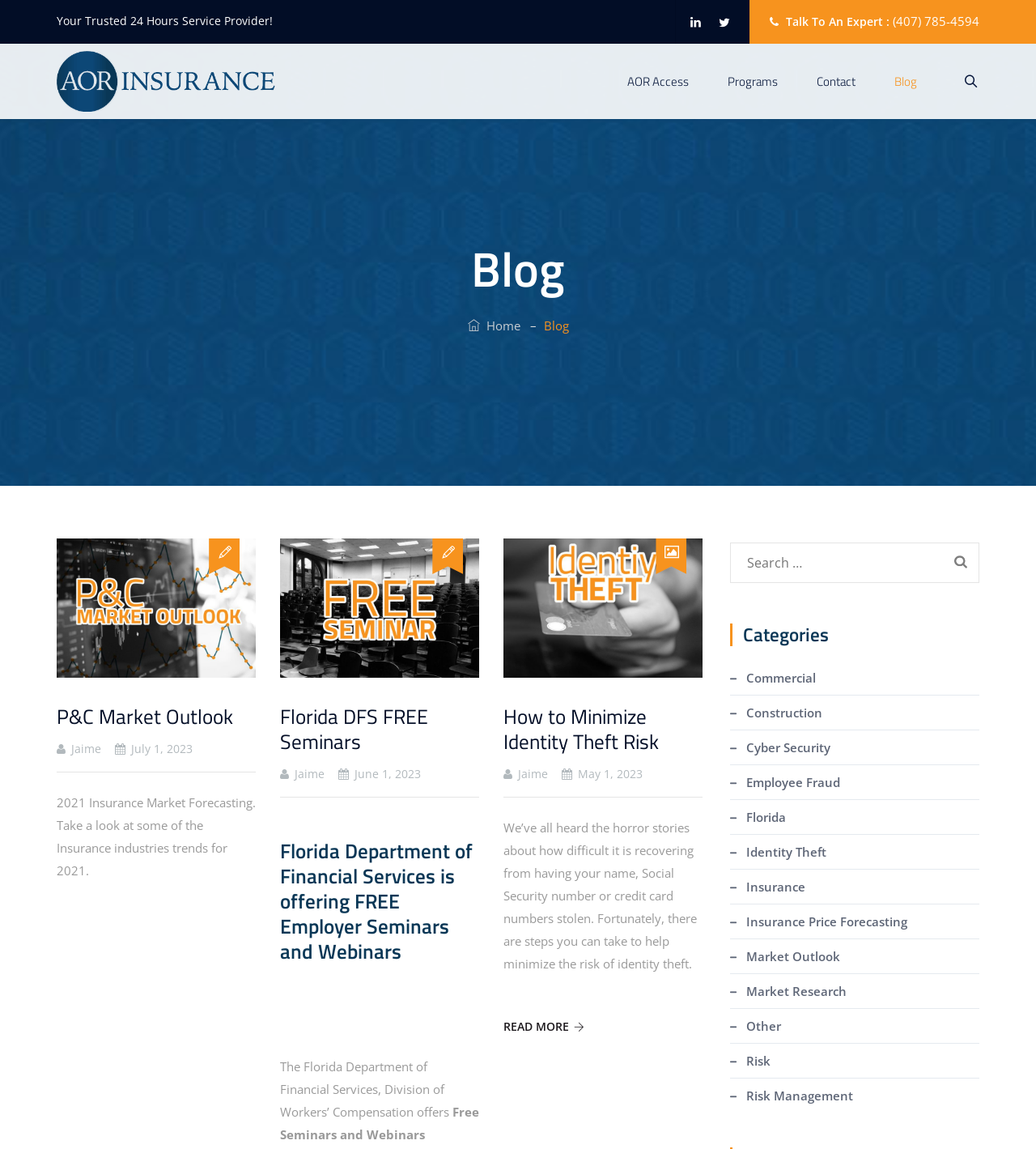What is the name of the insurance company?
Answer the question with detailed information derived from the image.

I found the name of the insurance company by looking at the top-left section of the webpage, where it says 'AOR Insurance' with a logo next to it.